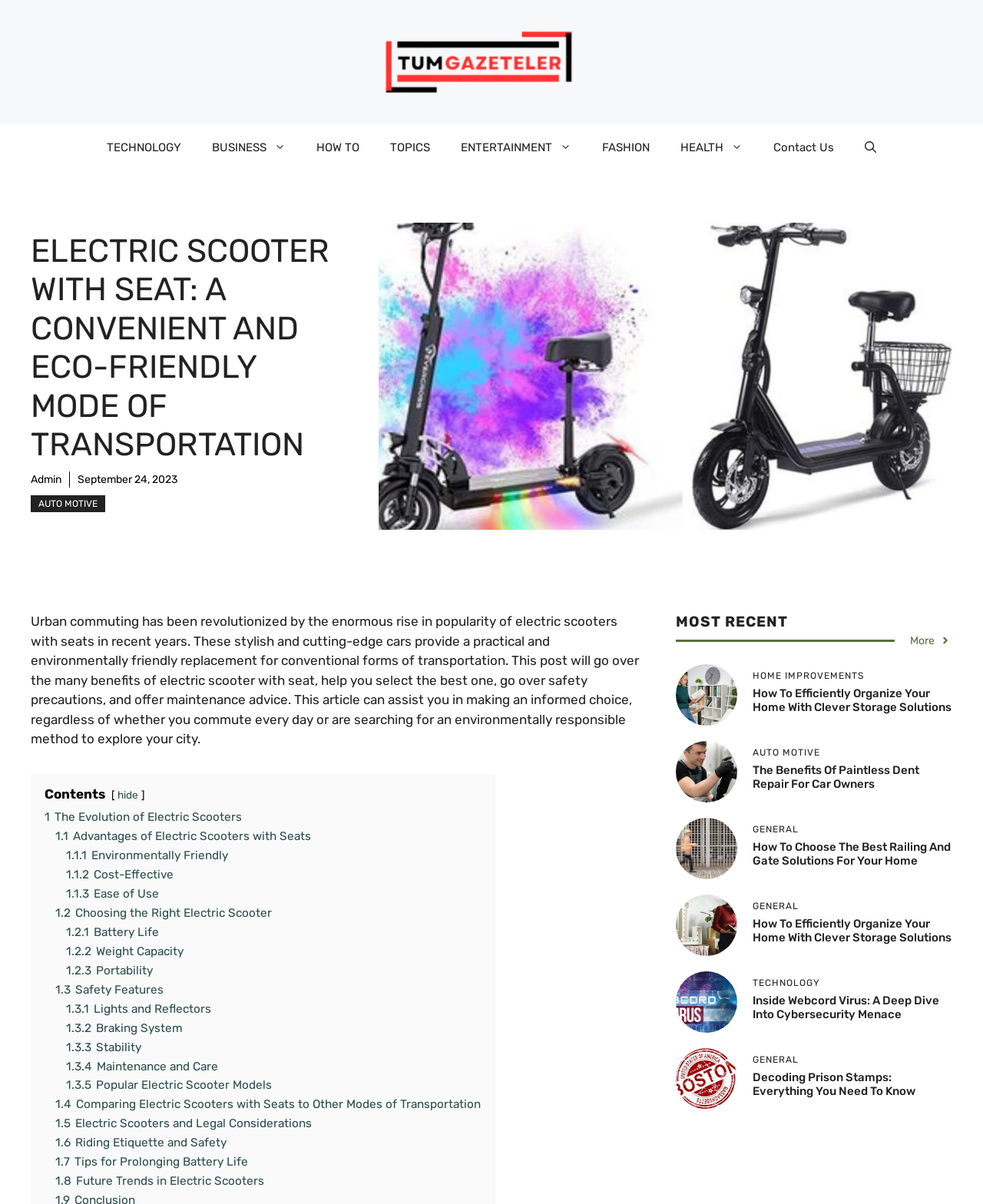Given the description "1.3.5 Popular Electric Scooter Models", determine the bounding box of the corresponding UI element.

[0.067, 0.896, 0.277, 0.907]